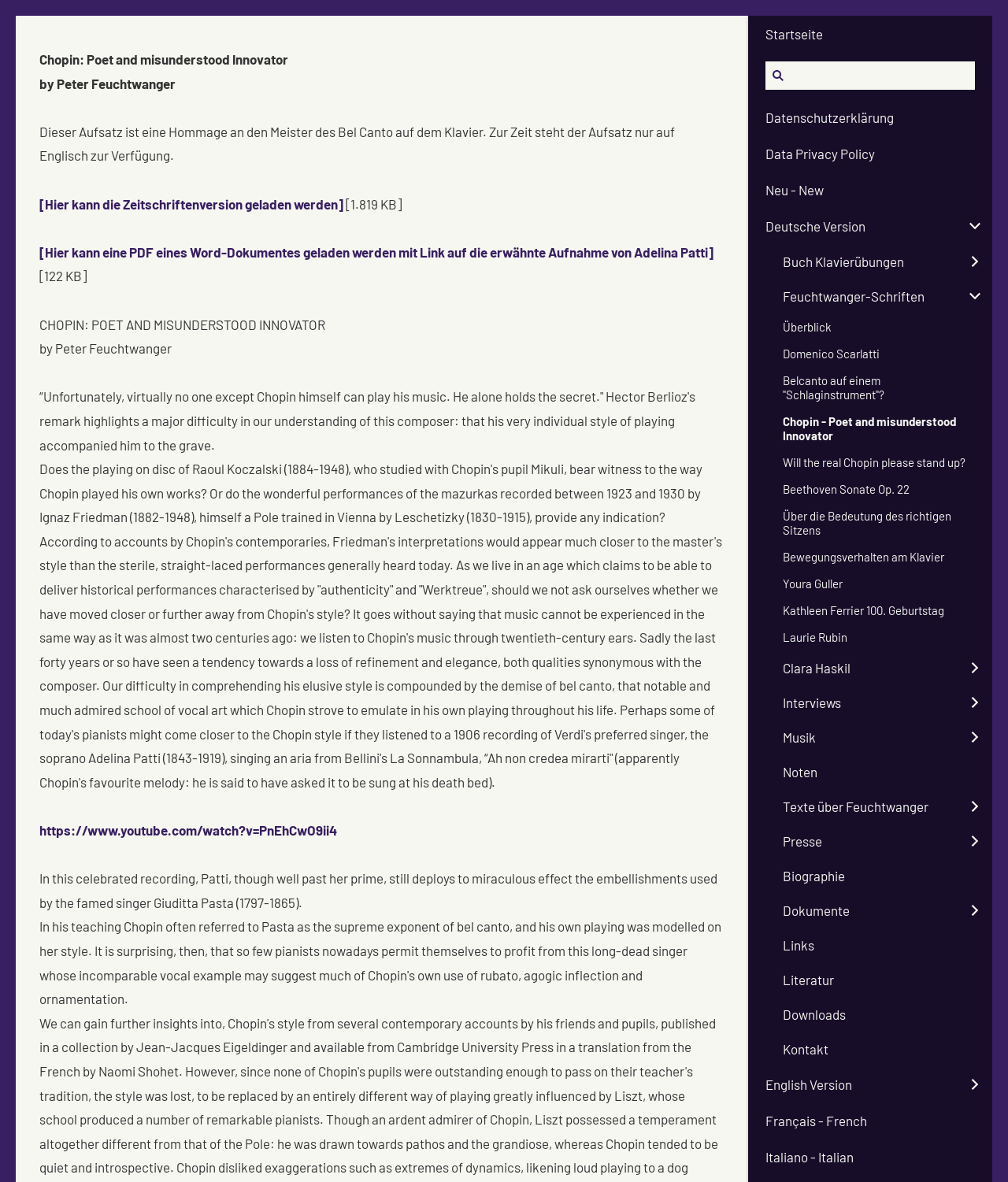What is the purpose of the link to YouTube?
Answer the question based on the image using a single word or a brief phrase.

To play a recording of Adelina Patti